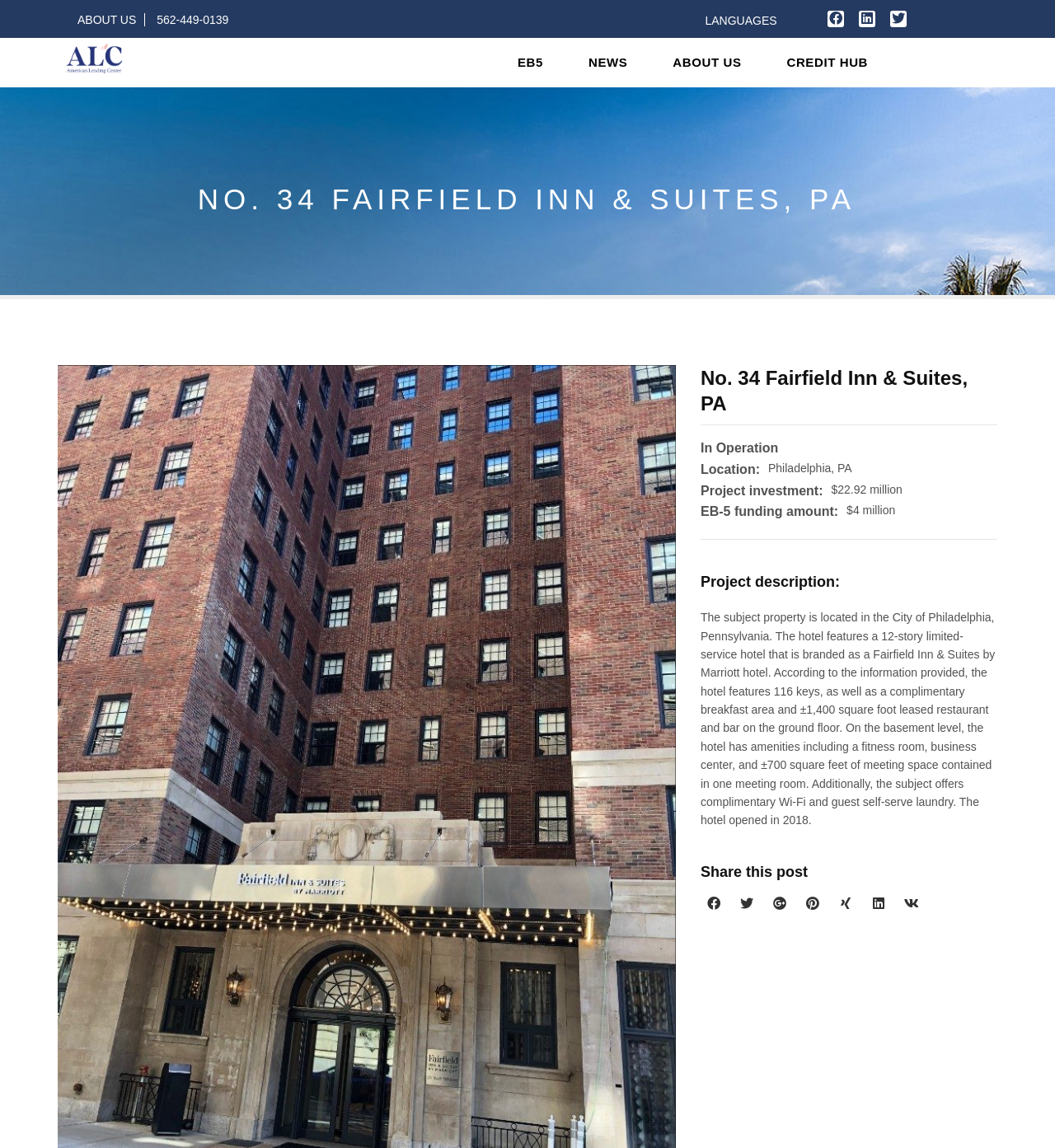Provide the bounding box coordinates of the area you need to click to execute the following instruction: "Call 562-449-0139".

[0.149, 0.011, 0.217, 0.023]